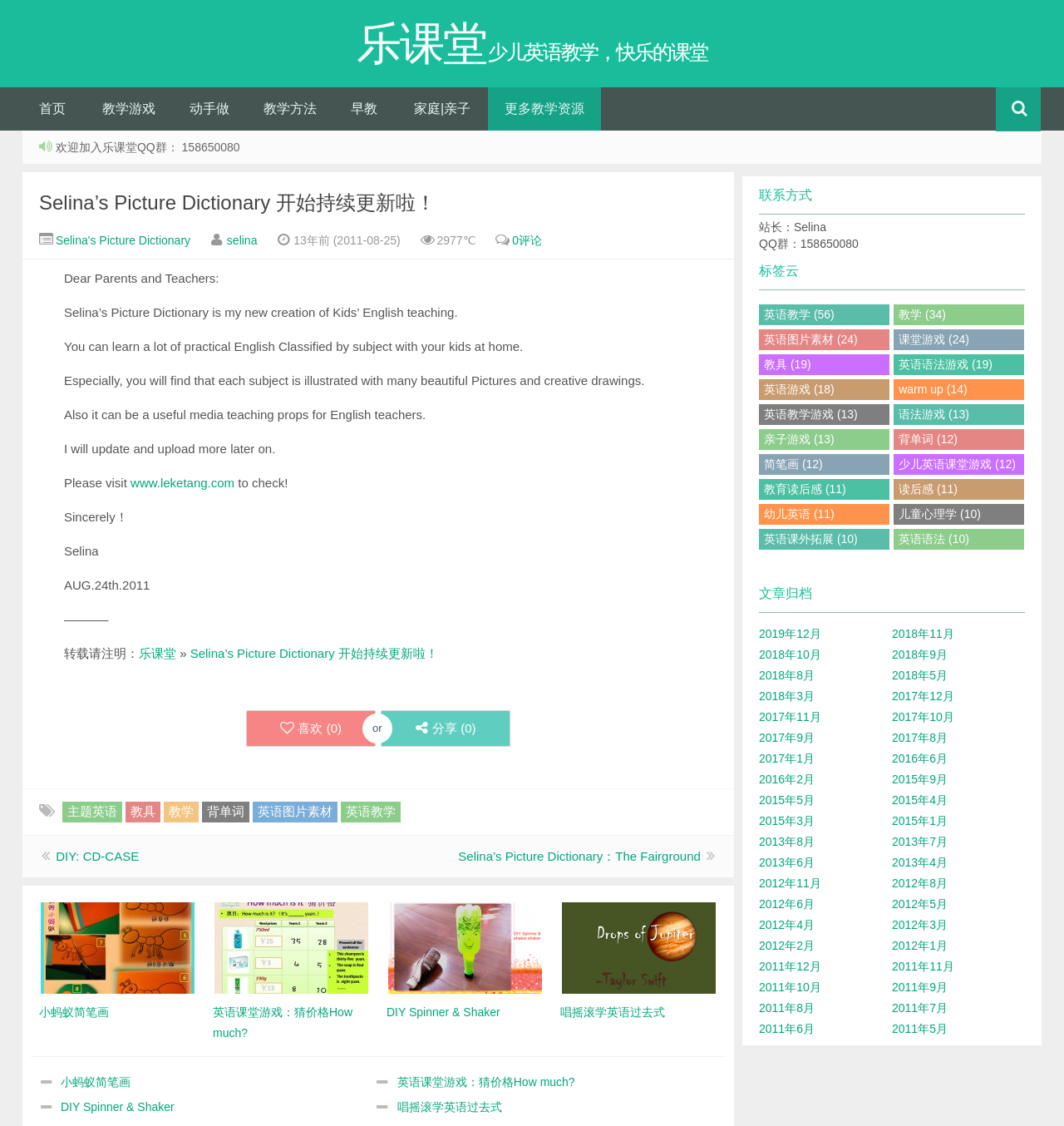Identify the bounding box coordinates for the element that needs to be clicked to fulfill this instruction: "Check the 'Selina’s Picture Dictionary' article". Provide the coordinates in the format of four float numbers between 0 and 1: [left, top, right, bottom].

[0.037, 0.158, 0.674, 0.202]